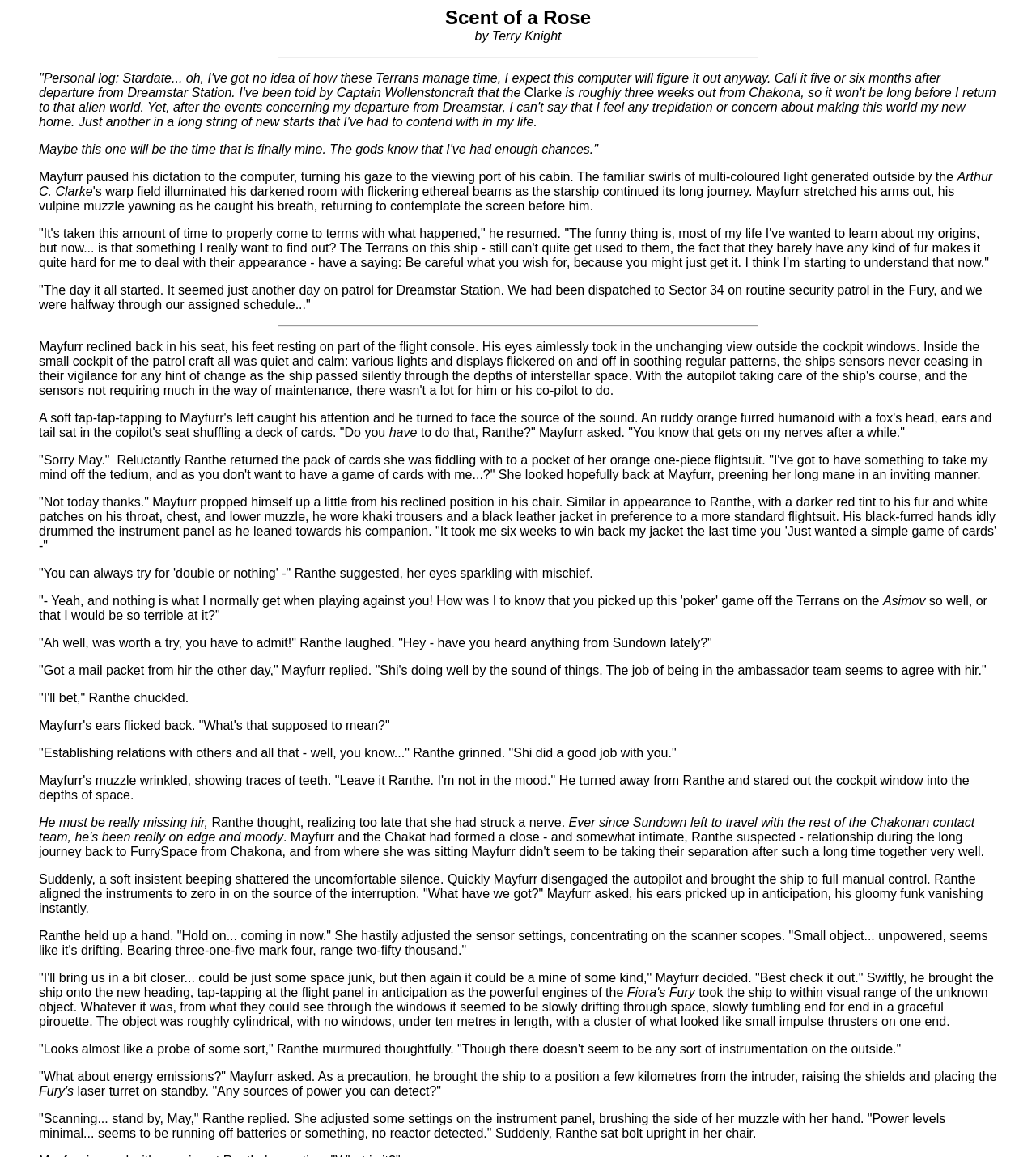Explain the features and main sections of the webpage comprehensively.

This webpage appears to be a science fiction story, specifically a personal log or journal entry by a character named Mayfurr. The story is set in space, and Mayfurr is reflecting on his past experiences and encounters.

At the top of the page, there is a horizontal separator line. Below this line, the story begins with Mayfurr's log entry, which is a block of text that spans almost the entire width of the page. The text is divided into several paragraphs, each with a distinct thought or idea.

To the left of the text, there is a small section with the author's name, "Arthur C. Clarke", which suggests that the story may be inspired by or dedicated to the famous science fiction author.

As the story progresses, there are occasional horizontal separator lines that break up the text into sections. These separators are thin and do not contain any text.

The story itself is a mix of Mayfurr's introspective thoughts and dialogue with his companion, Ranthe. The conversation between the two characters is informal and friendly, with a touch of humor. They discuss their past experiences, including a game of cards that Mayfurr lost, and Ranthe's suggestion that Mayfurr is missing their friend Sundown, who is now an ambassador.

The story takes a turn when Mayfurr and Ranthe receive a signal from an unknown object in space. They investigate the object, which appears to be a probe or a small spacecraft, and discuss its possible origins and purpose.

Throughout the page, the text is arranged in a clear and readable format, with adequate spacing between paragraphs and lines. There are no images on the page, but the descriptive language used in the story helps to paint a vivid picture of the characters and their surroundings.